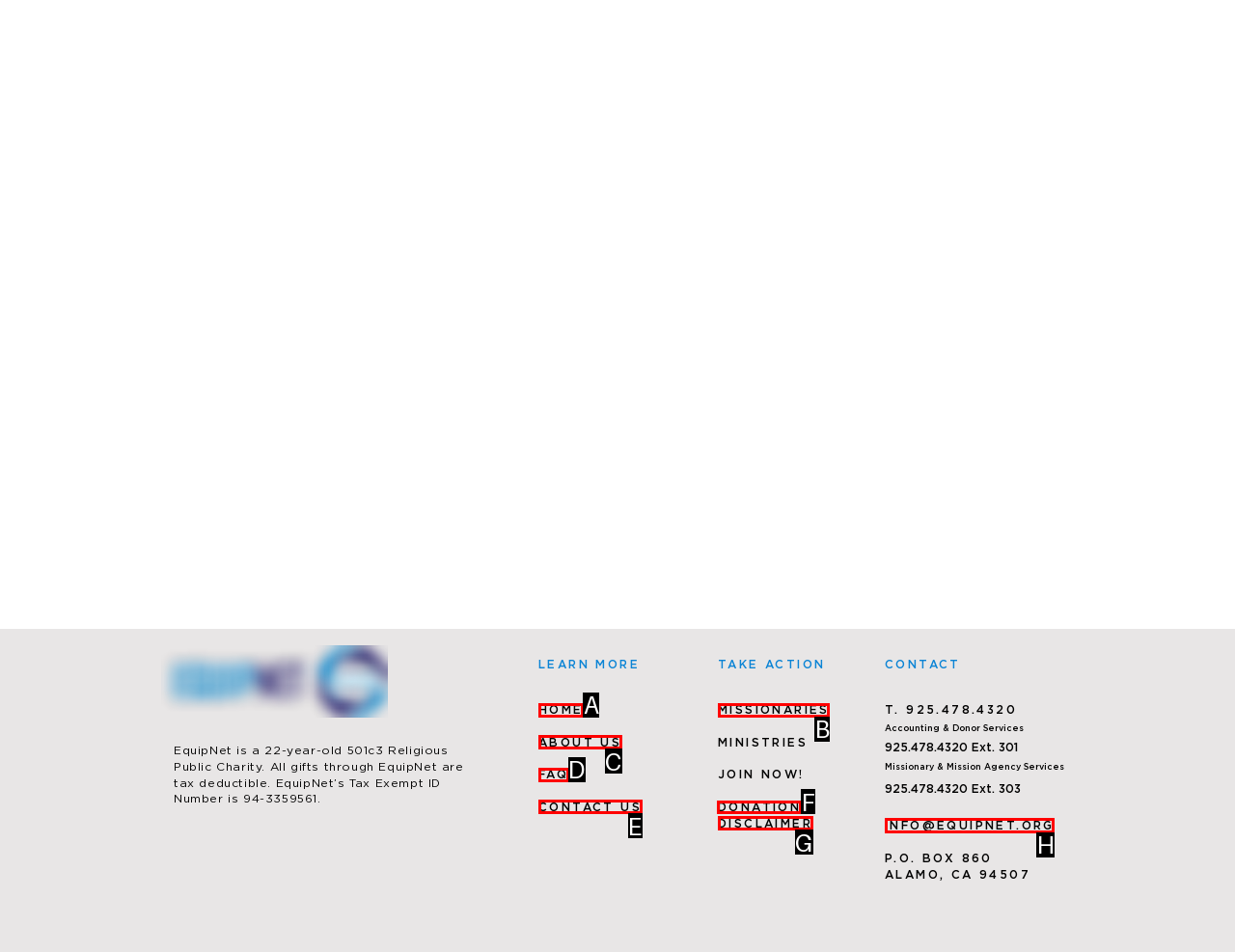Select the right option to accomplish this task: Click on DONATION. Reply with the letter corresponding to the correct UI element.

F